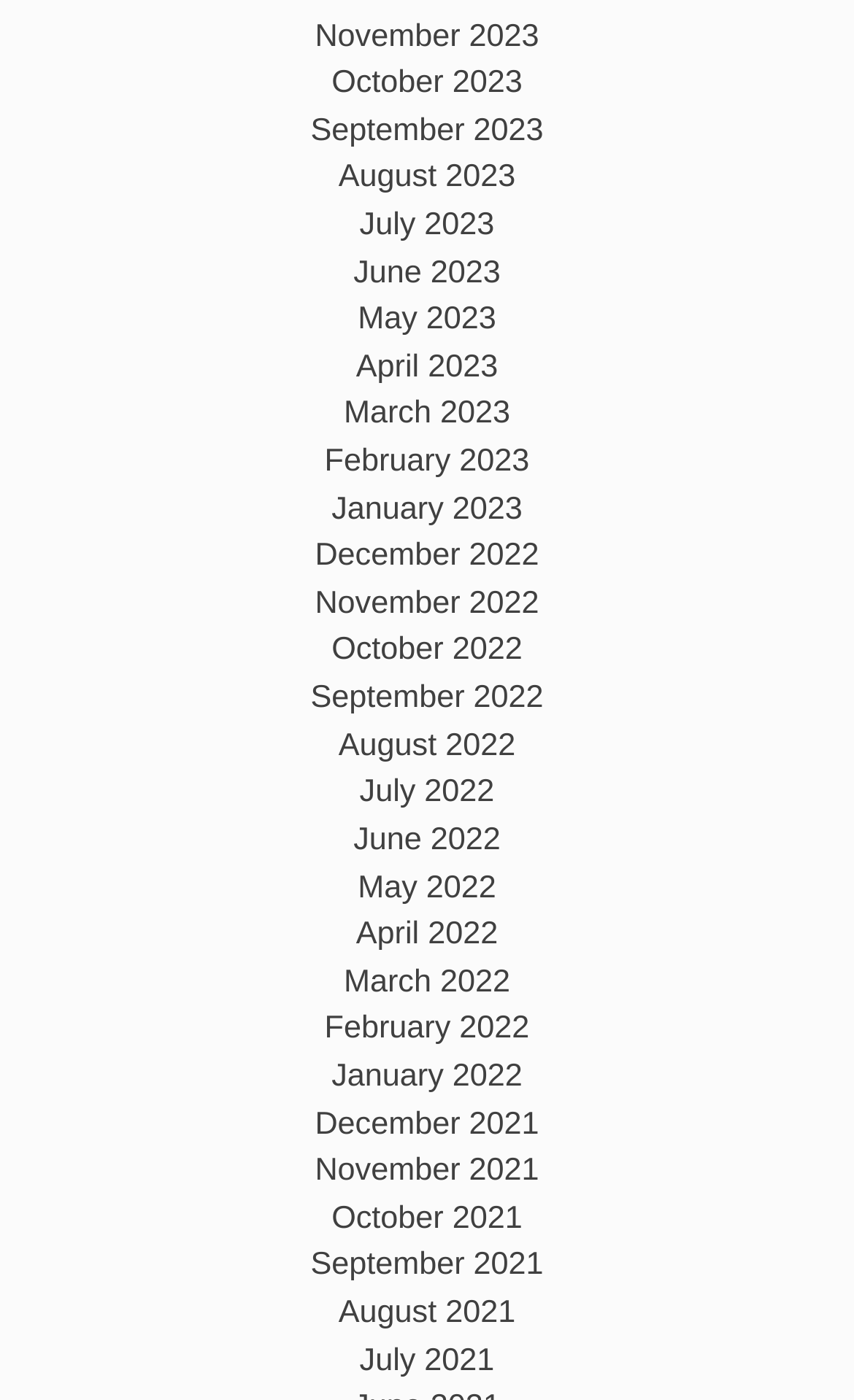How many links are there in the first row?
Based on the visual details in the image, please answer the question thoroughly.

I analyzed the bounding box coordinates of the links and found that the first four links, namely November 2023, October 2023, September 2023, and August 2023, are aligned horizontally, indicating that they are in the same row.